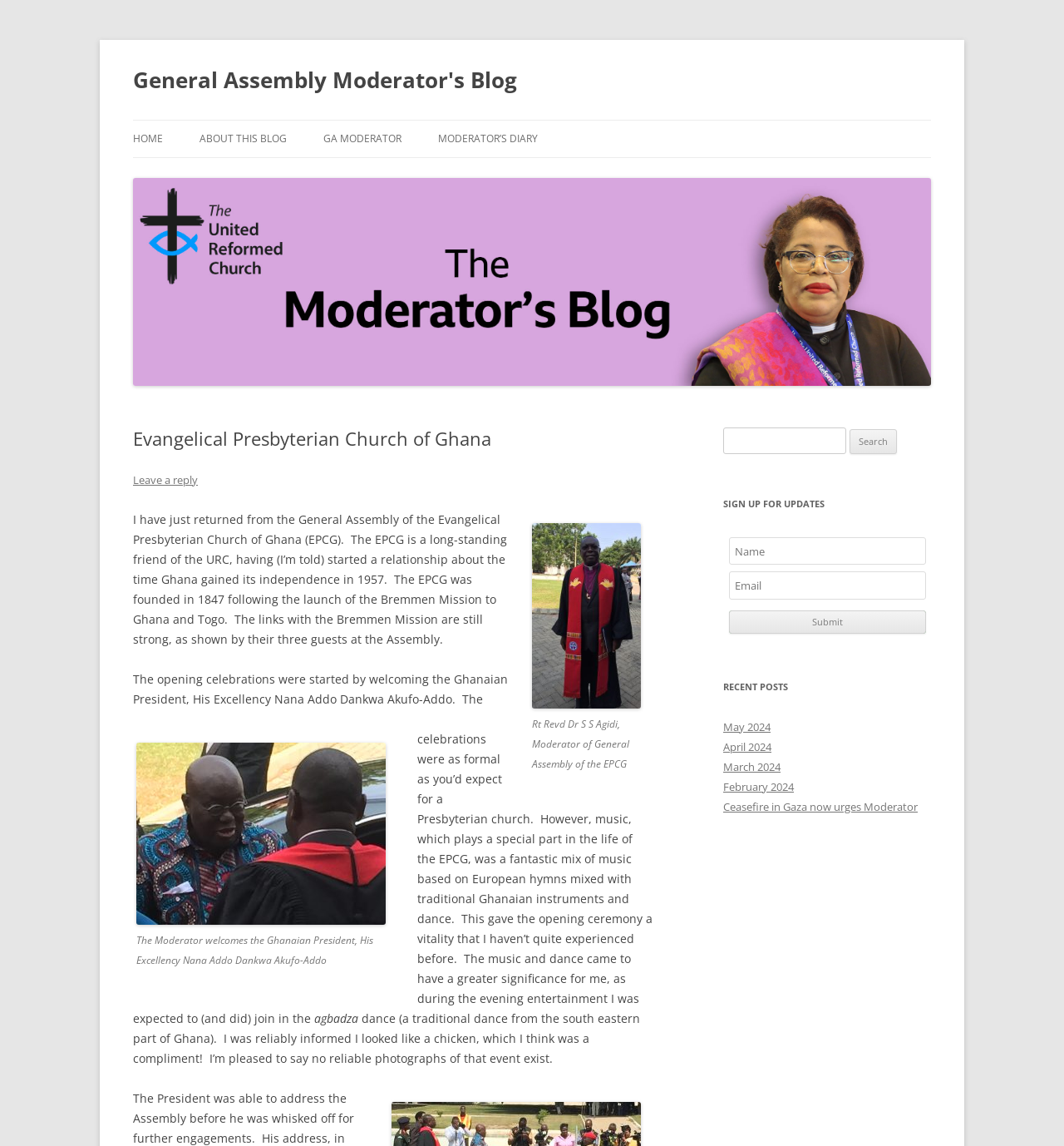Based on the element description "parent_node: General Assembly Moderator's Blog", predict the bounding box coordinates of the UI element.

[0.125, 0.326, 0.875, 0.34]